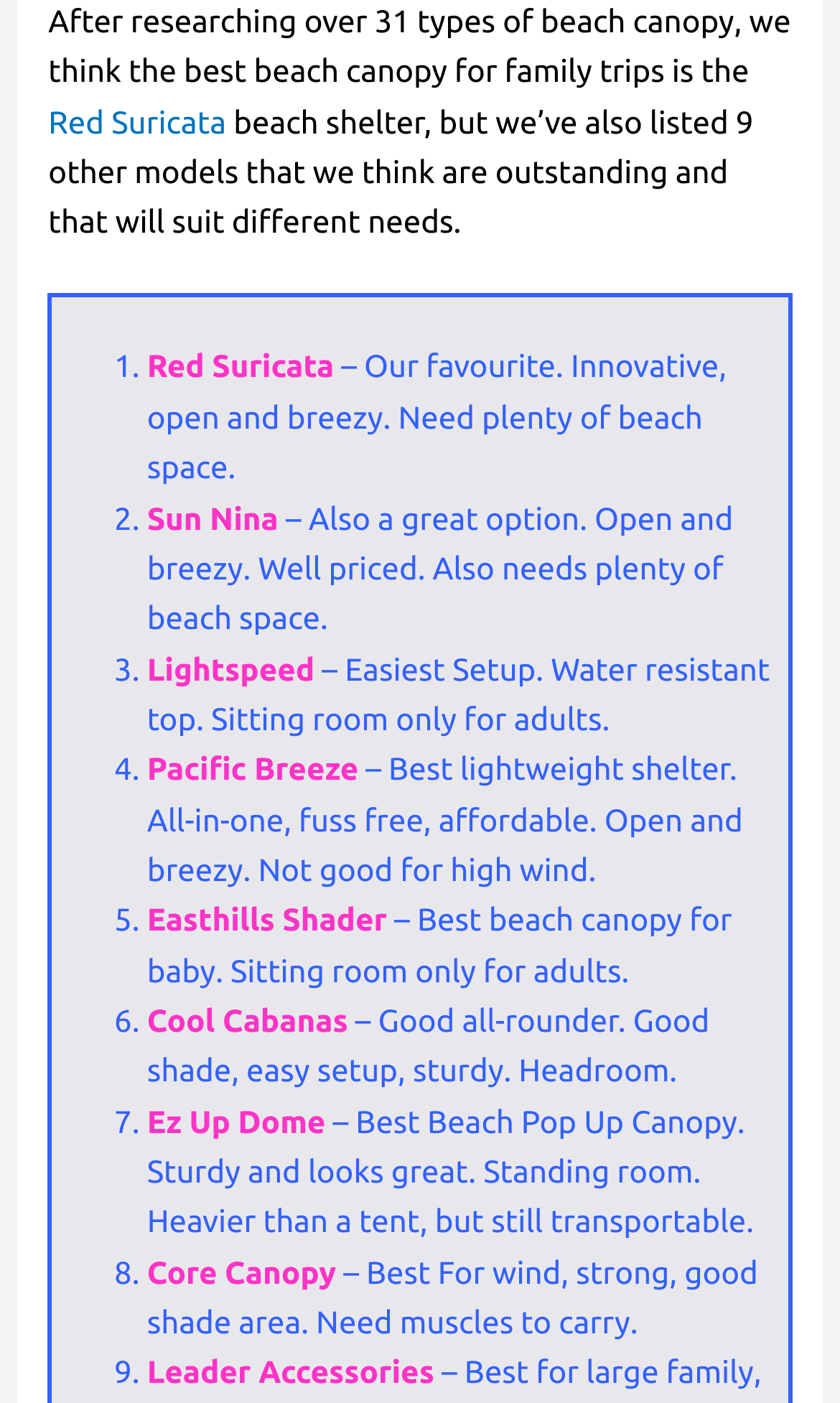Answer the following in one word or a short phrase: 
How many beach canopy models are listed on the webpage?

9